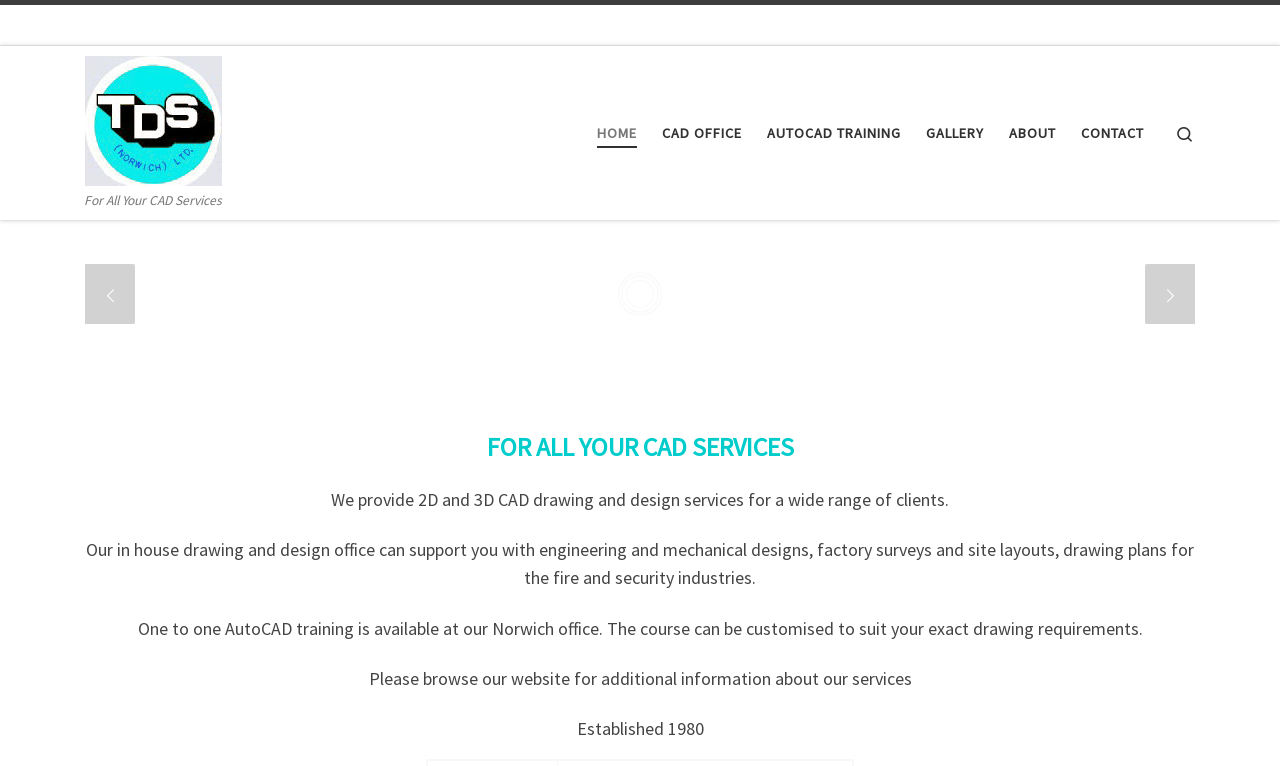Identify the bounding box coordinates of the clickable region required to complete the instruction: "Search for a product". The coordinates should be given as four float numbers within the range of 0 and 1, i.e., [left, top, right, bottom].

None